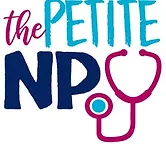What medical tool is illustrated in the logo?
Refer to the image and provide a one-word or short phrase answer.

stethoscope